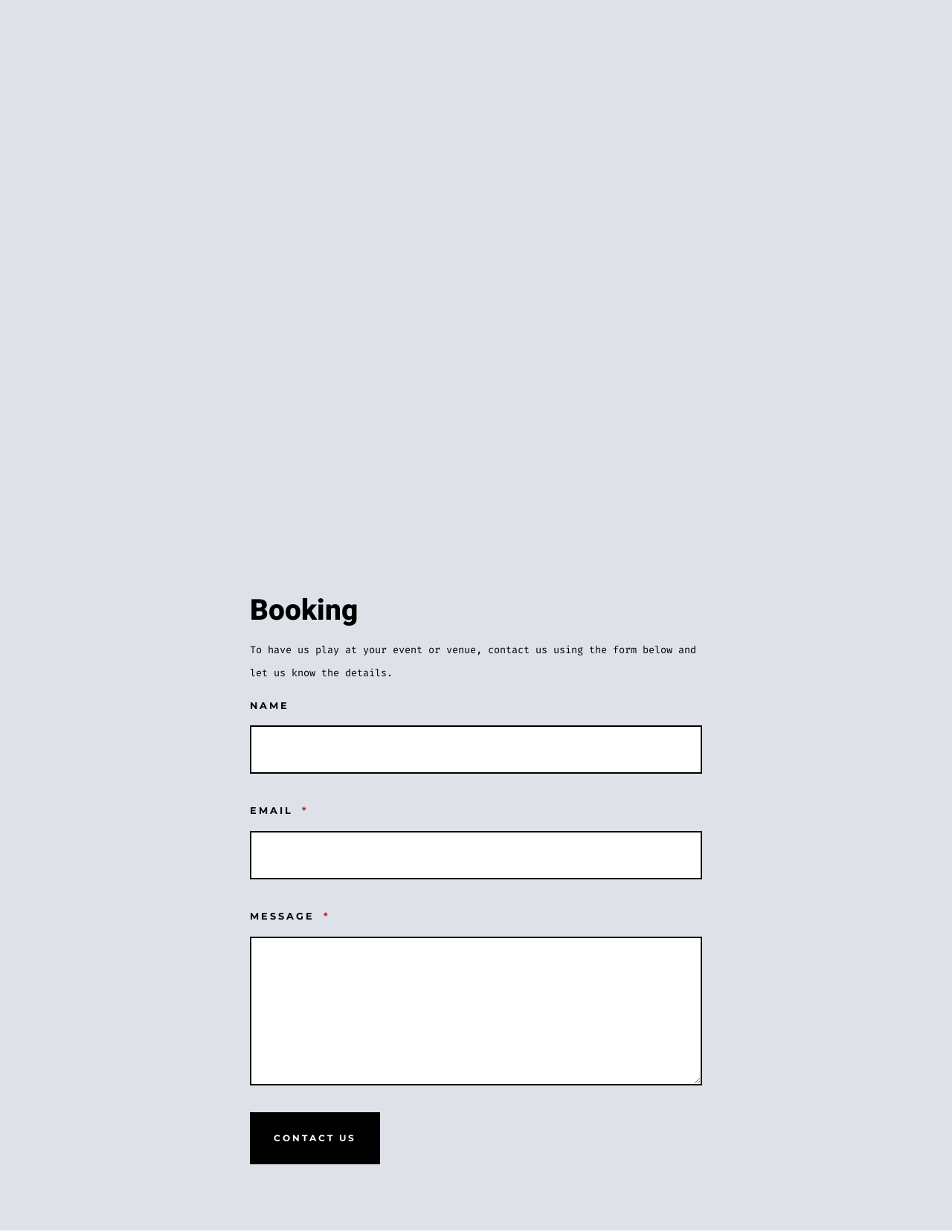What information is required to submit the form?
Please respond to the question with a detailed and thorough explanation.

The form requires the user to input their name, email, and message, as indicated by the required fields marked with an asterisk (*) and the corresponding text labels.